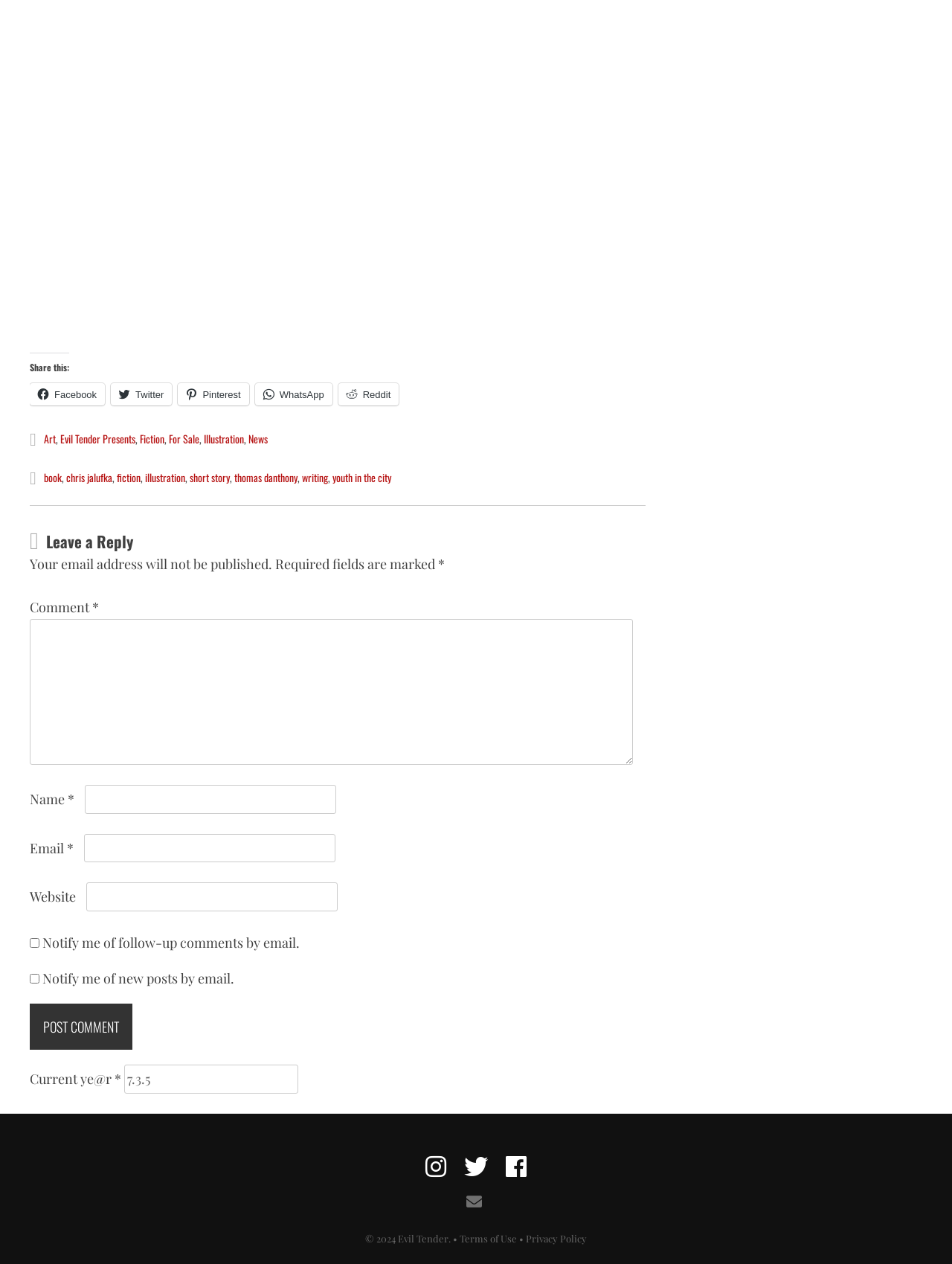What categories are listed in the footer?
Please analyze the image and answer the question with as much detail as possible.

The footer section of the webpage contains a list of categories, including Art, Evil Tender Presents, Fiction, For Sale, Illustration, News, and book, which are likely related to the content of the webpage.